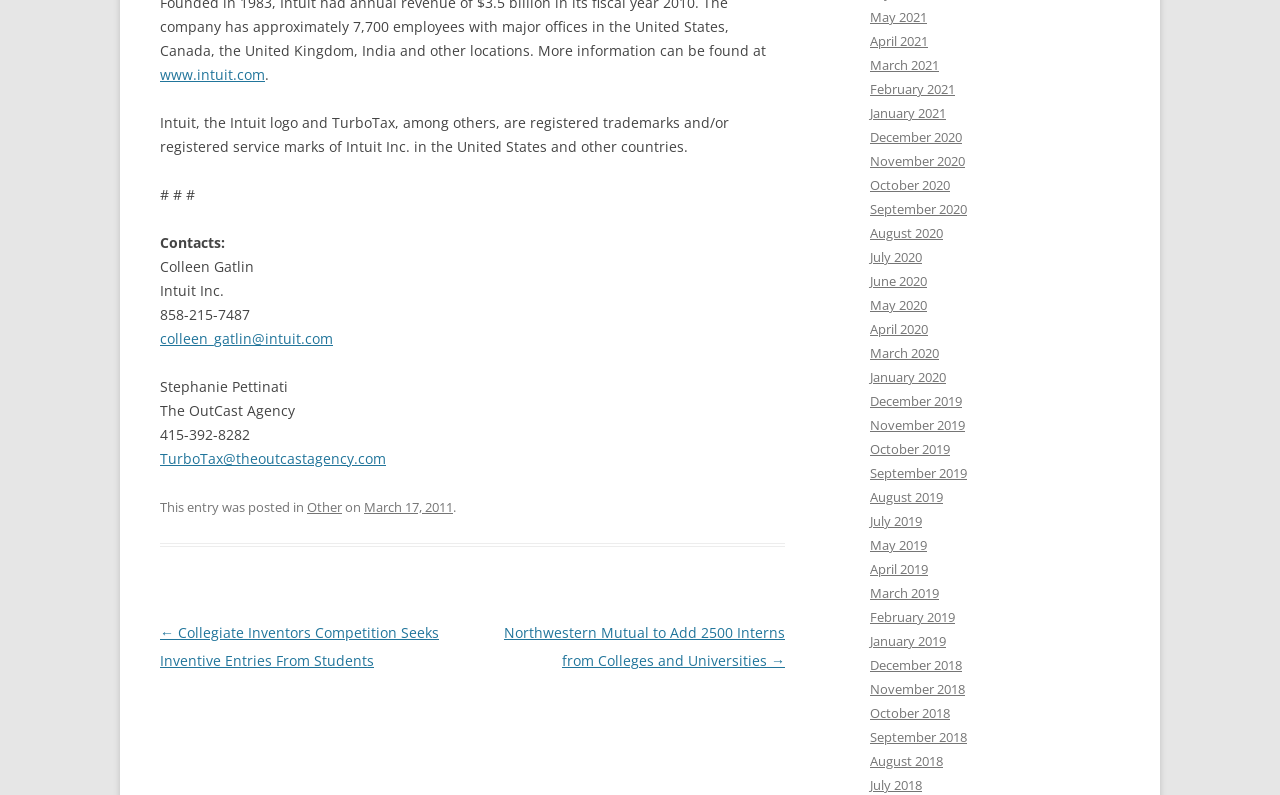Determine the bounding box coordinates of the region that needs to be clicked to achieve the task: "View posts from March 2011".

[0.284, 0.627, 0.354, 0.649]